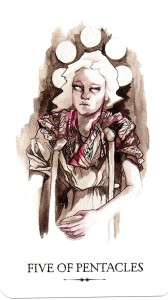Please examine the image and provide a detailed answer to the question: What is the style of the figure's attire?

The figure in the image is adorned in a vintage style, which enhances the emotional depth of the card and adds to its overall aesthetic.